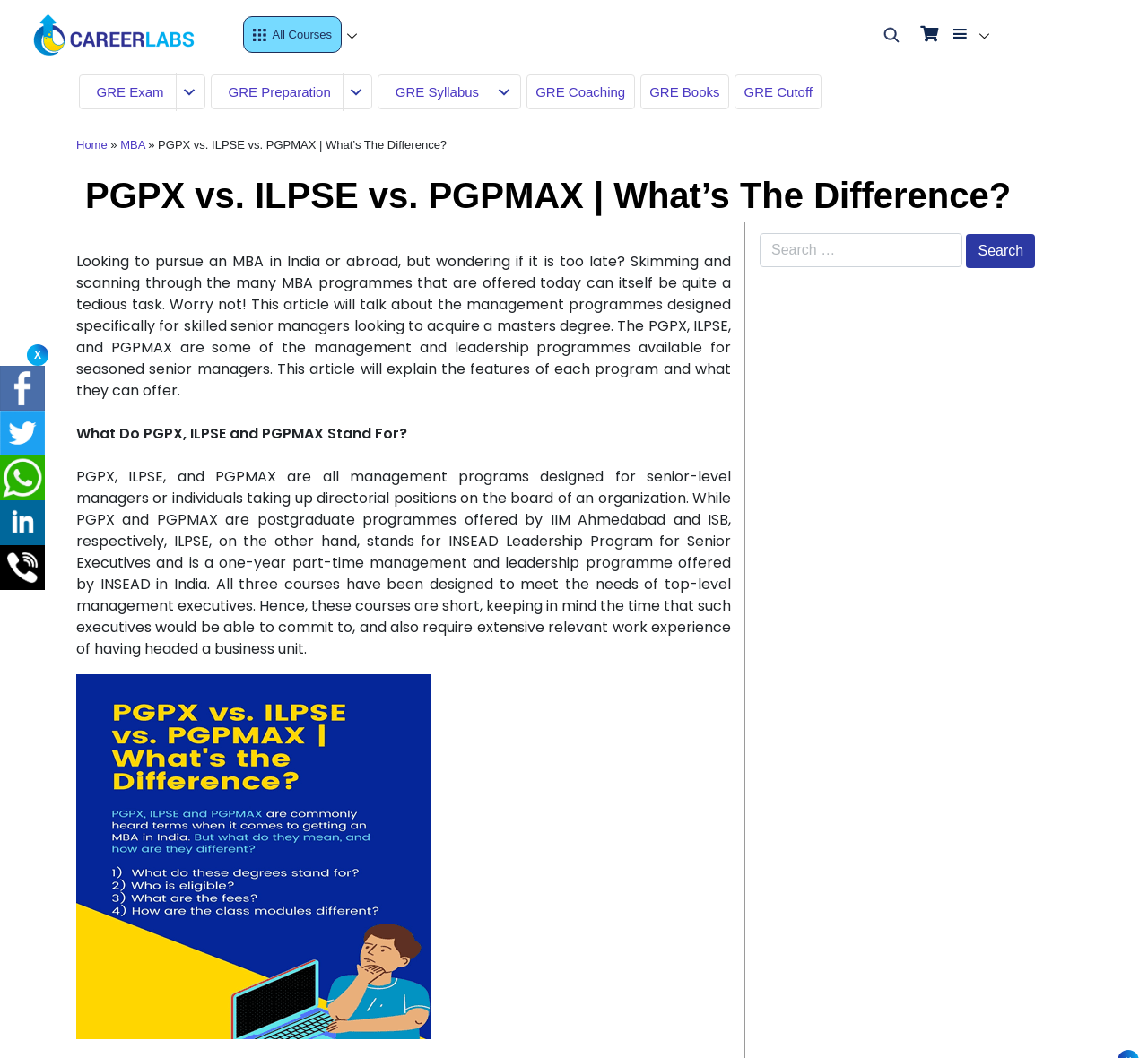Using details from the image, please answer the following question comprehensively:
What is the name of the logo present at the top left corner of the webpage?

The logo present at the top left corner of the webpage is the Careerlabs-logo, which is likely the logo of the website or organization.